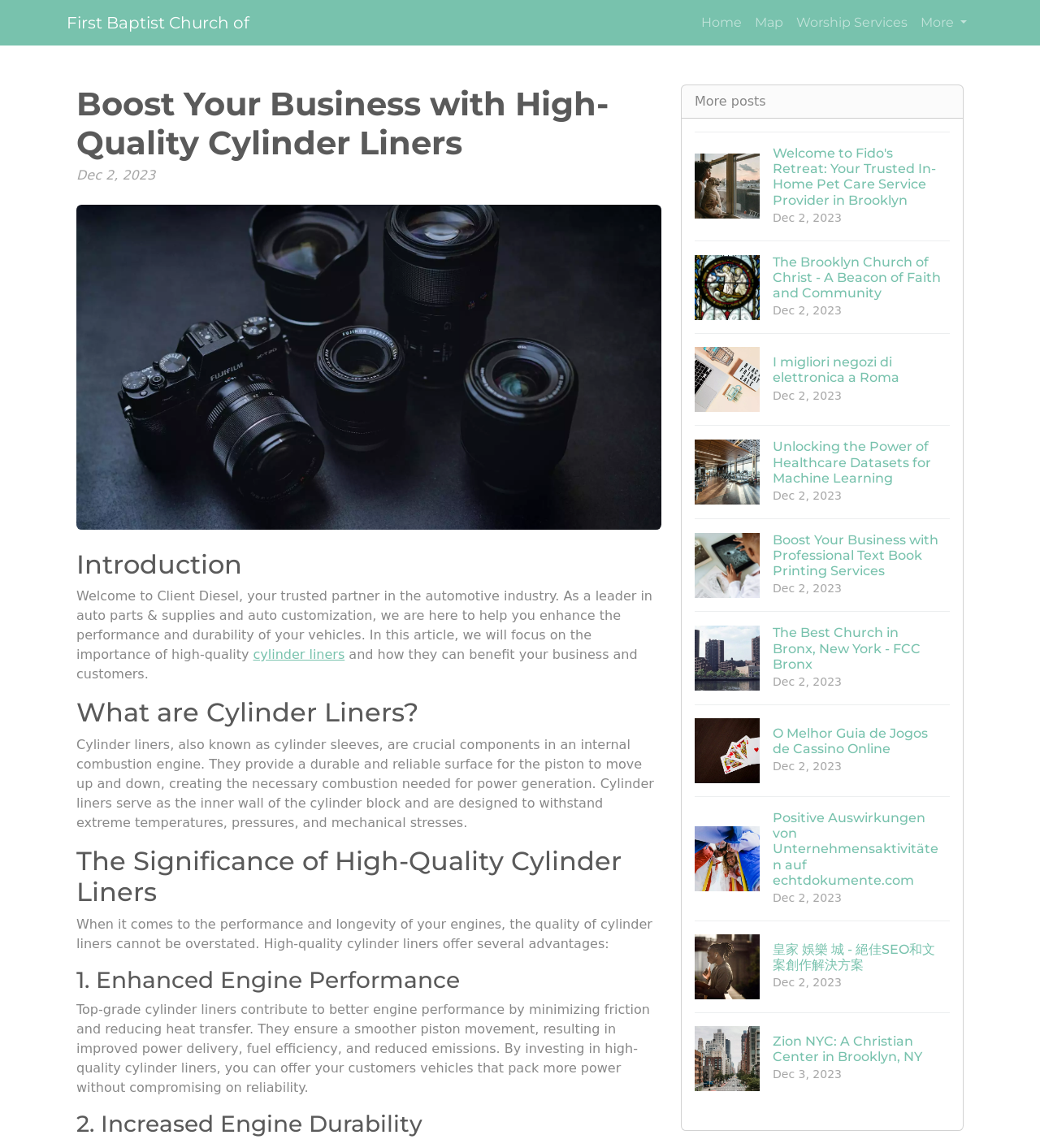Please identify the bounding box coordinates of the element on the webpage that should be clicked to follow this instruction: "Read more about 'cylinder liners'". The bounding box coordinates should be given as four float numbers between 0 and 1, formatted as [left, top, right, bottom].

[0.243, 0.564, 0.331, 0.577]